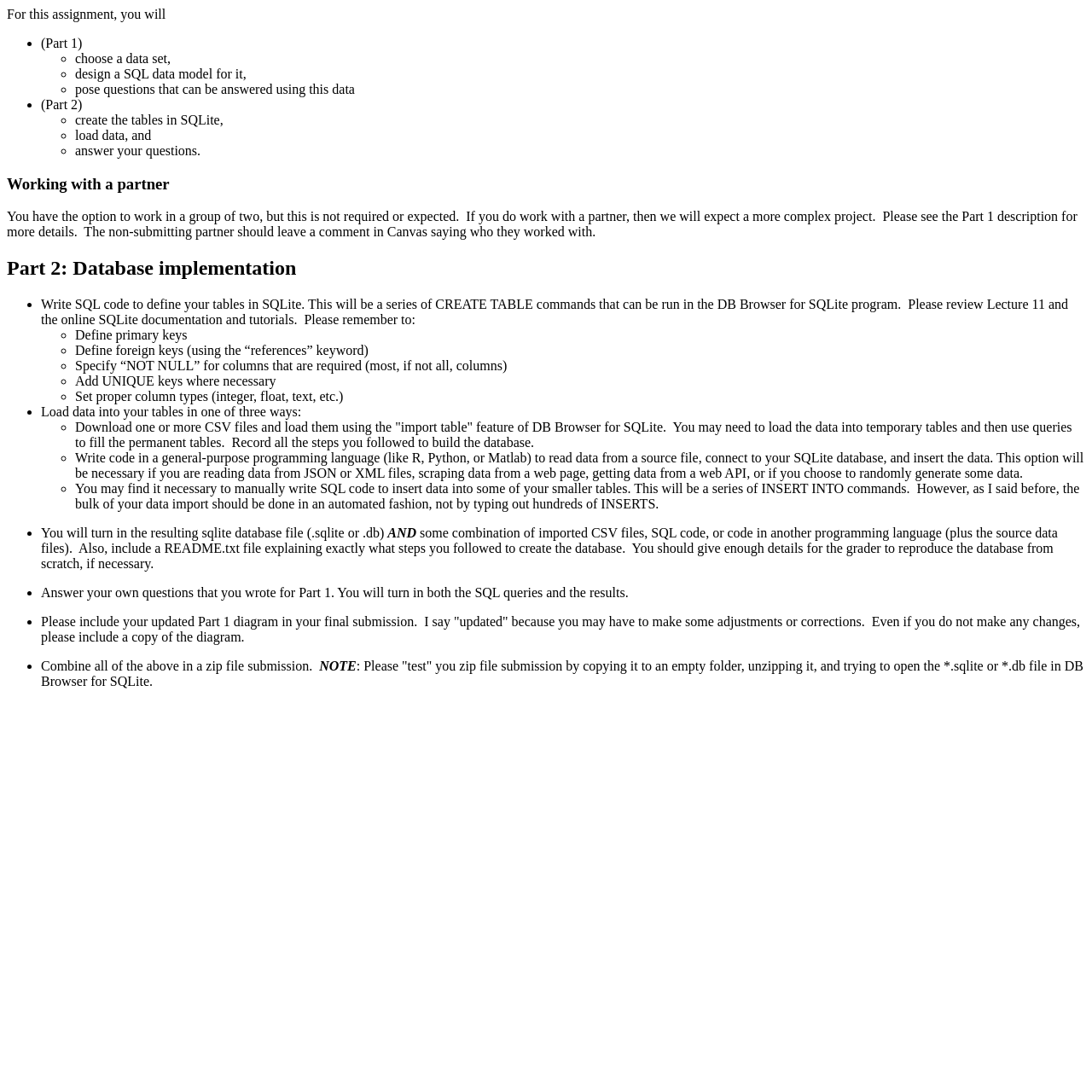What should be included in the final submission?
Craft a detailed and extensive response to the question.

The final submission should include a zip file containing the resulting SQLite database file, imported CSV files, SQL code, code in another programming language, source data files, a README.txt file explaining the steps to create the database, and the updated Part 1 diagram.